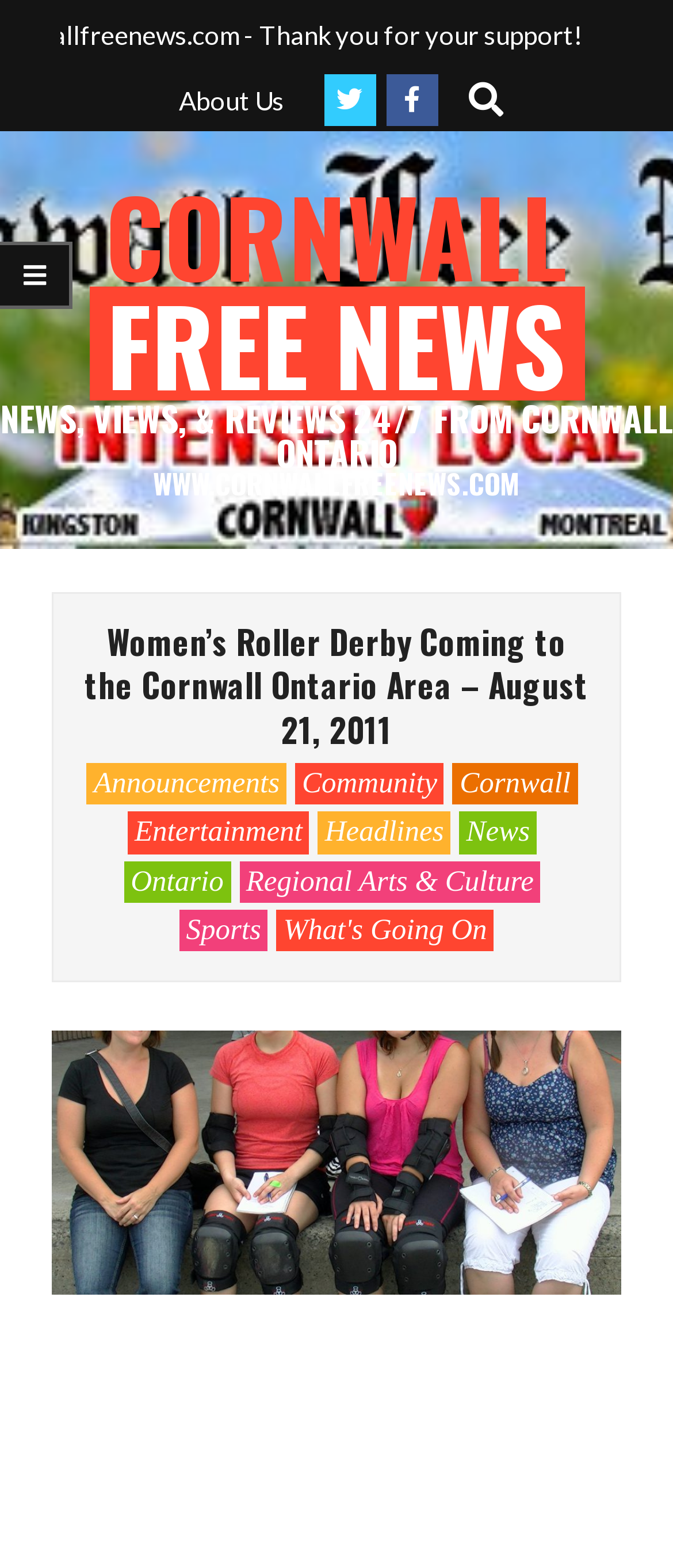Is there a Facebook icon on the webpage?
We need a detailed and meticulous answer to the question.

I looked at the social media icons in the top navigation bar and found that one of them is a Facebook icon, represented by ''.